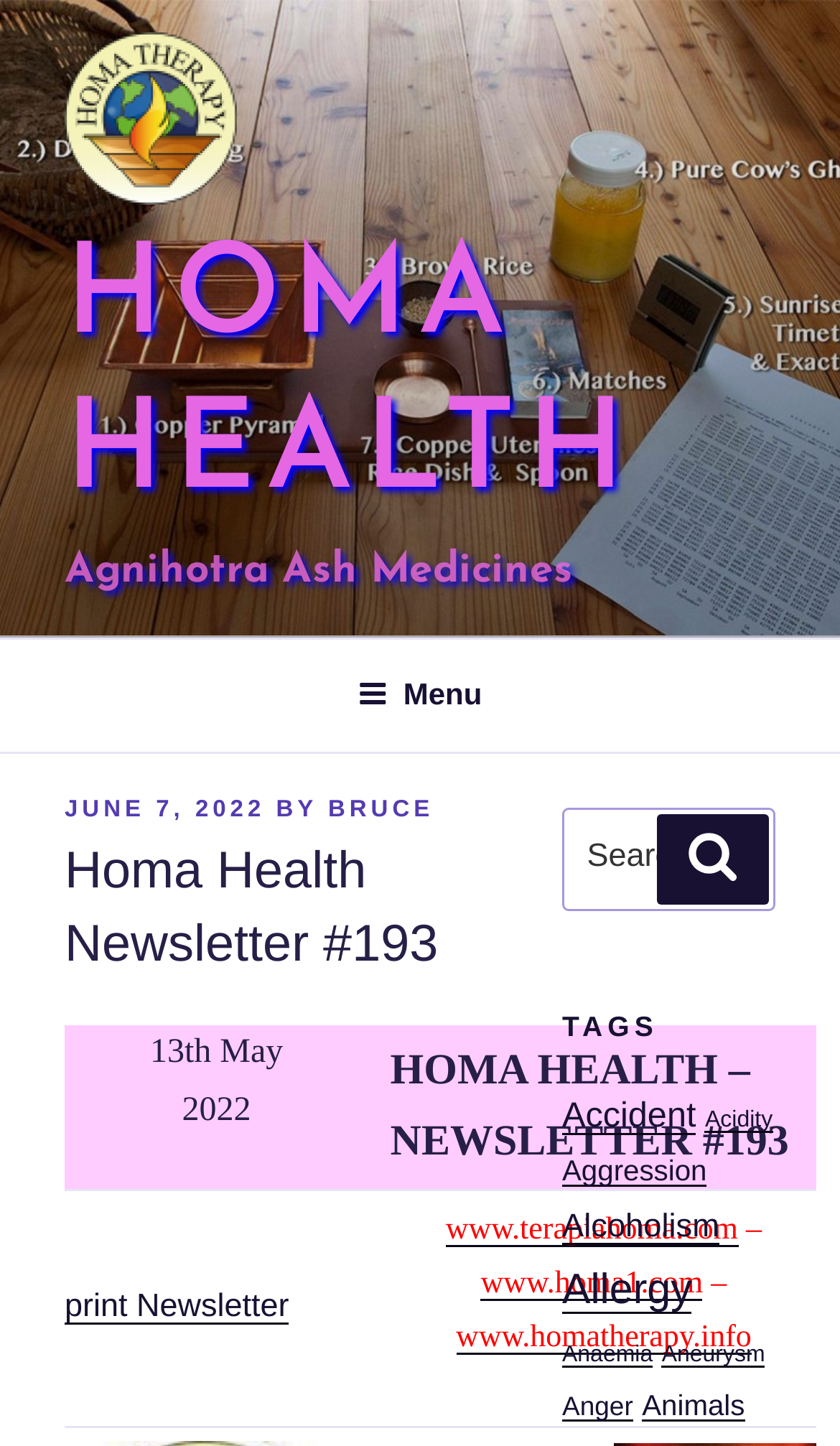Using the provided element description: "June 7, 2022June 7, 2022", determine the bounding box coordinates of the corresponding UI element in the screenshot.

[0.077, 0.552, 0.316, 0.569]